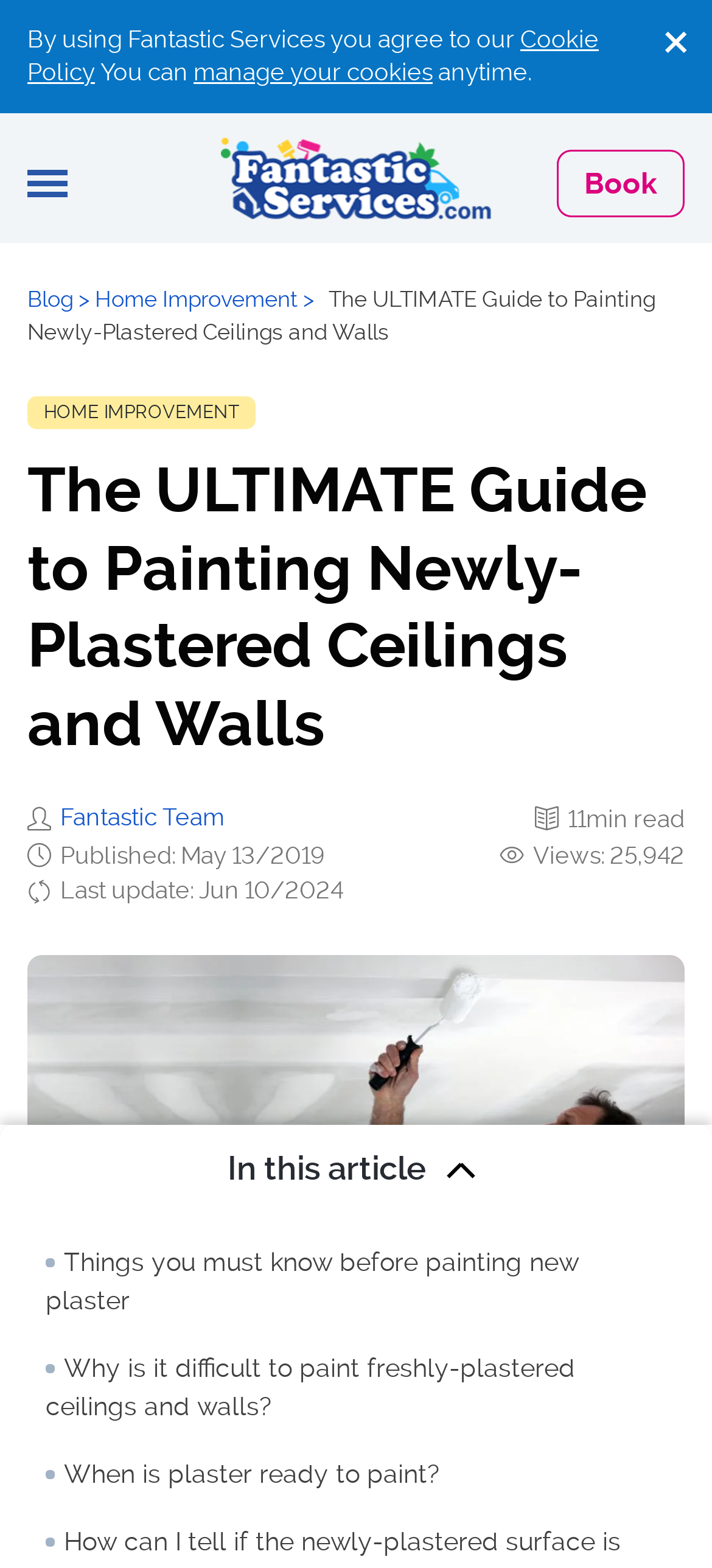Answer the question using only one word or a concise phrase: What is the difficulty in painting freshly-plastered ceilings and walls?

It is difficult